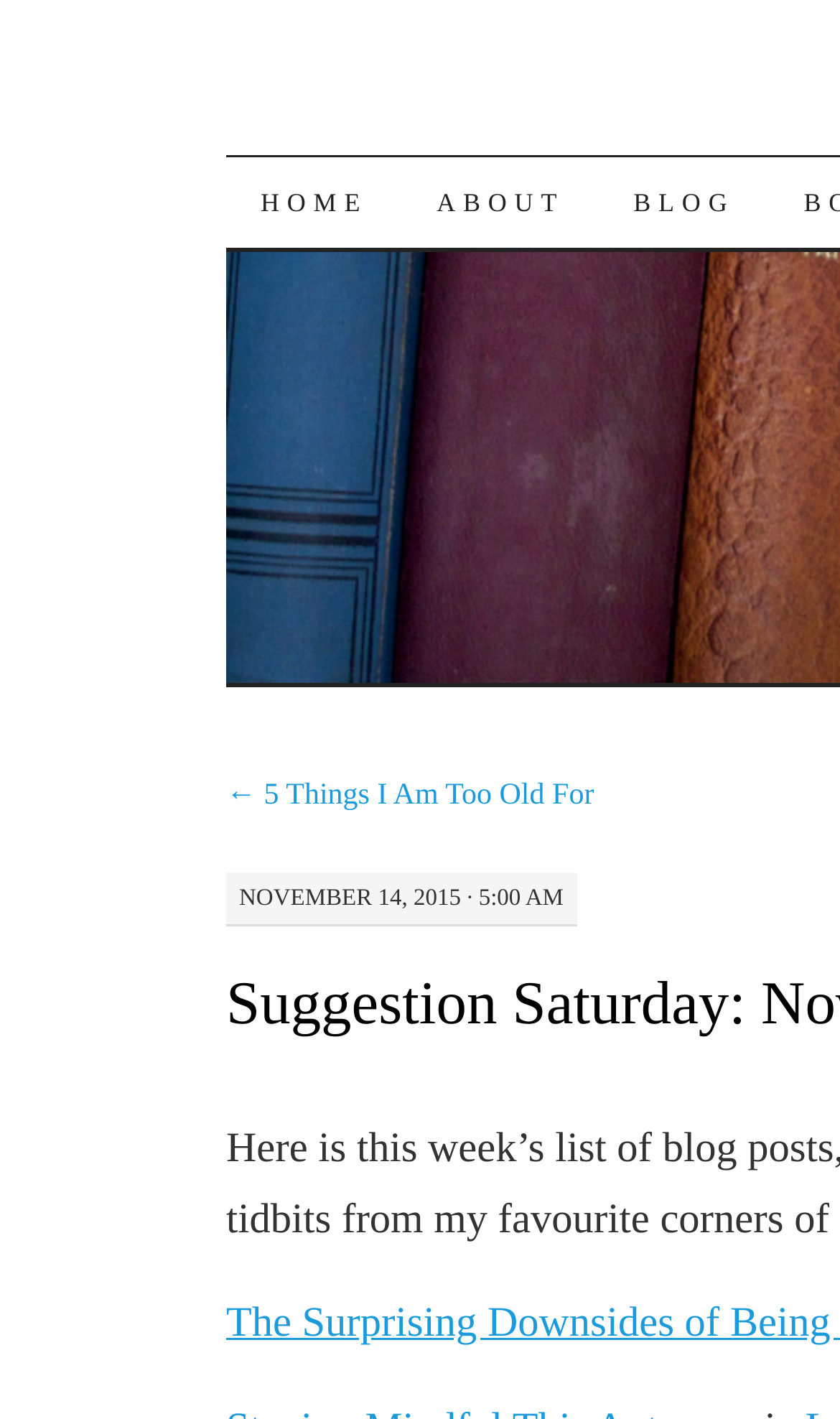Find the bounding box of the element with the following description: "Home". The coordinates must be four float numbers between 0 and 1, formatted as [left, top, right, bottom].

[0.269, 0.111, 0.479, 0.175]